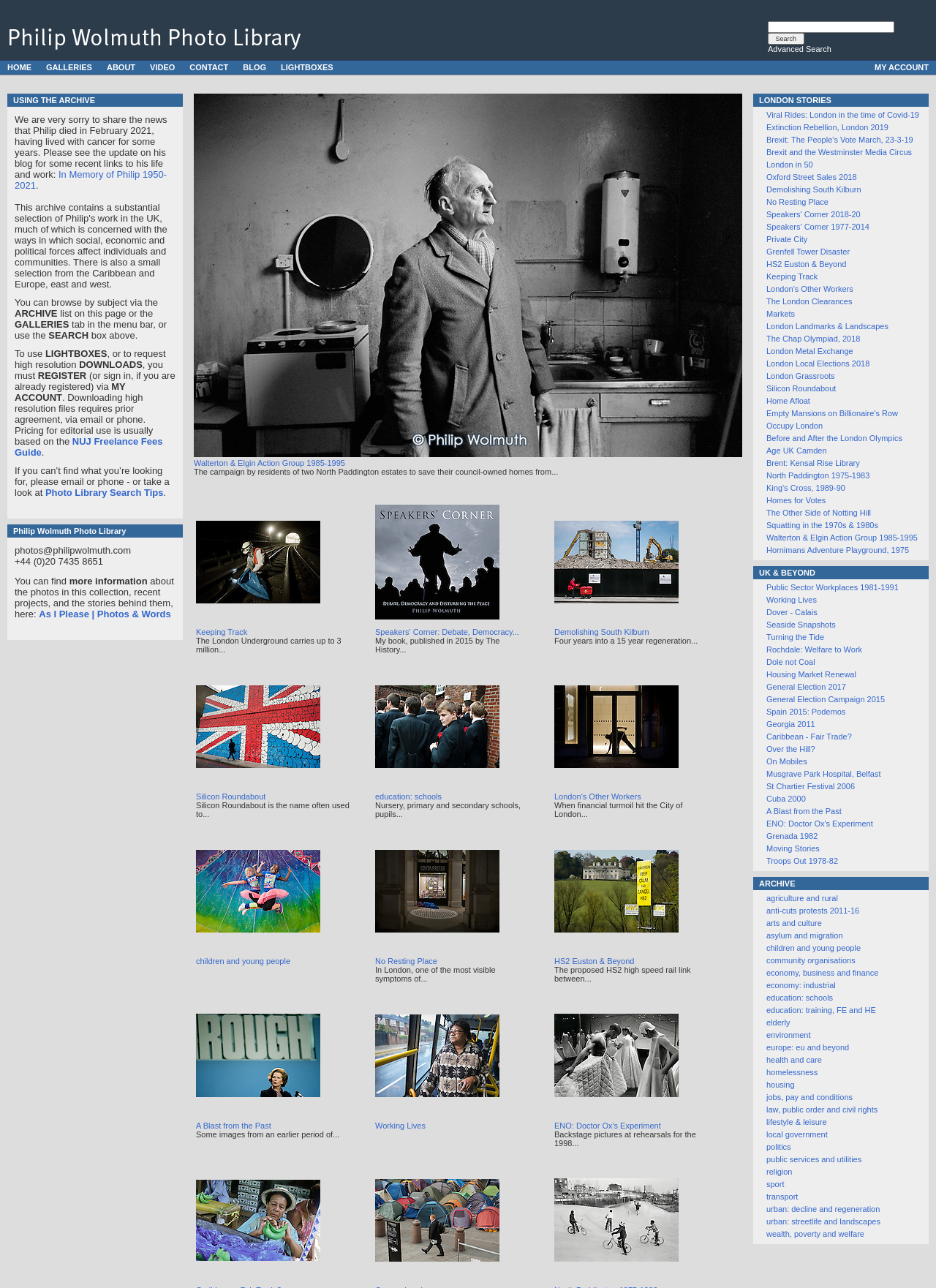Could you provide the bounding box coordinates for the portion of the screen to click to complete this instruction: "Go to the galleries page"?

[0.049, 0.048, 0.098, 0.057]